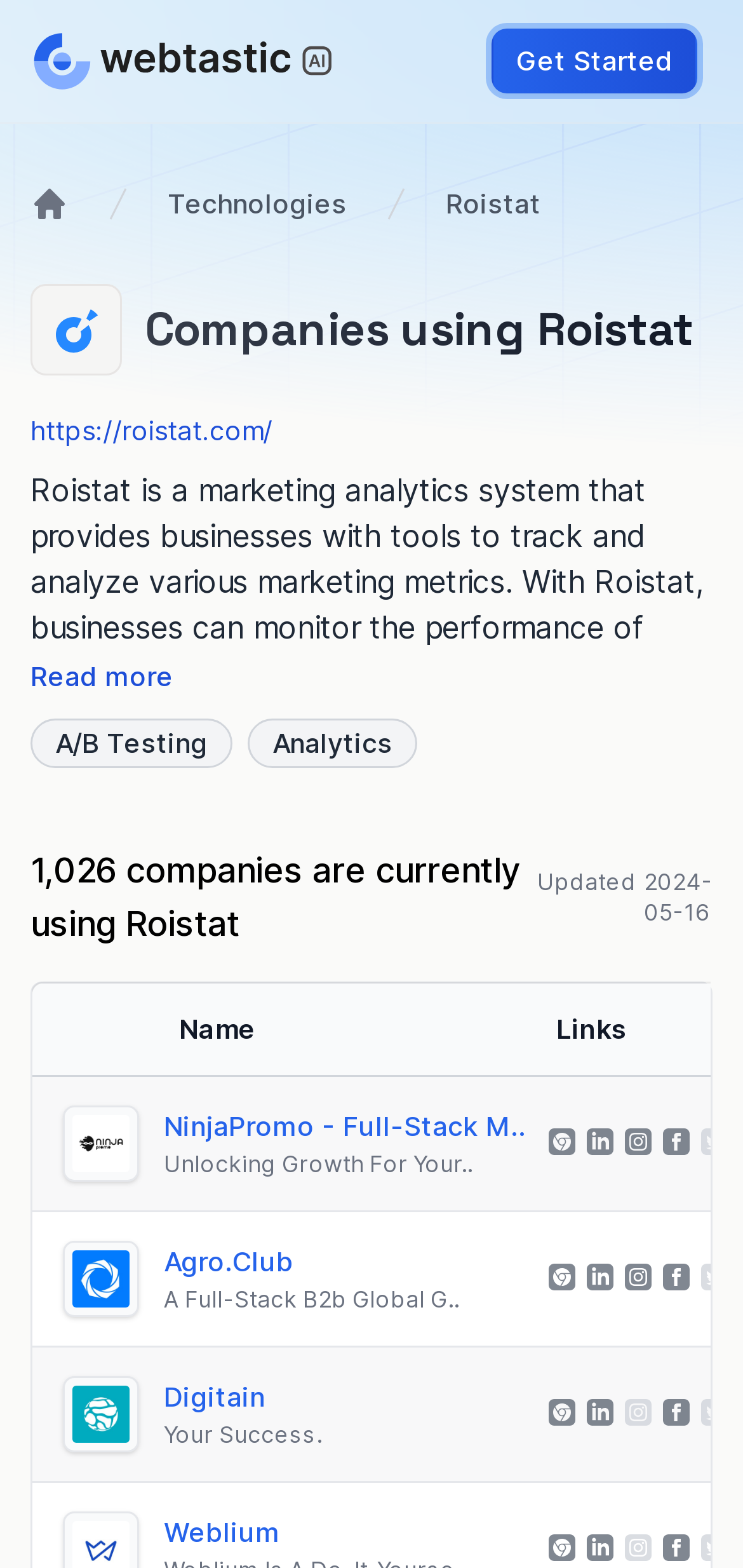Identify the bounding box coordinates for the region to click in order to carry out this instruction: "Explore companies using Roistat". Provide the coordinates using four float numbers between 0 and 1, formatted as [left, top, right, bottom].

[0.044, 0.686, 0.21, 0.772]